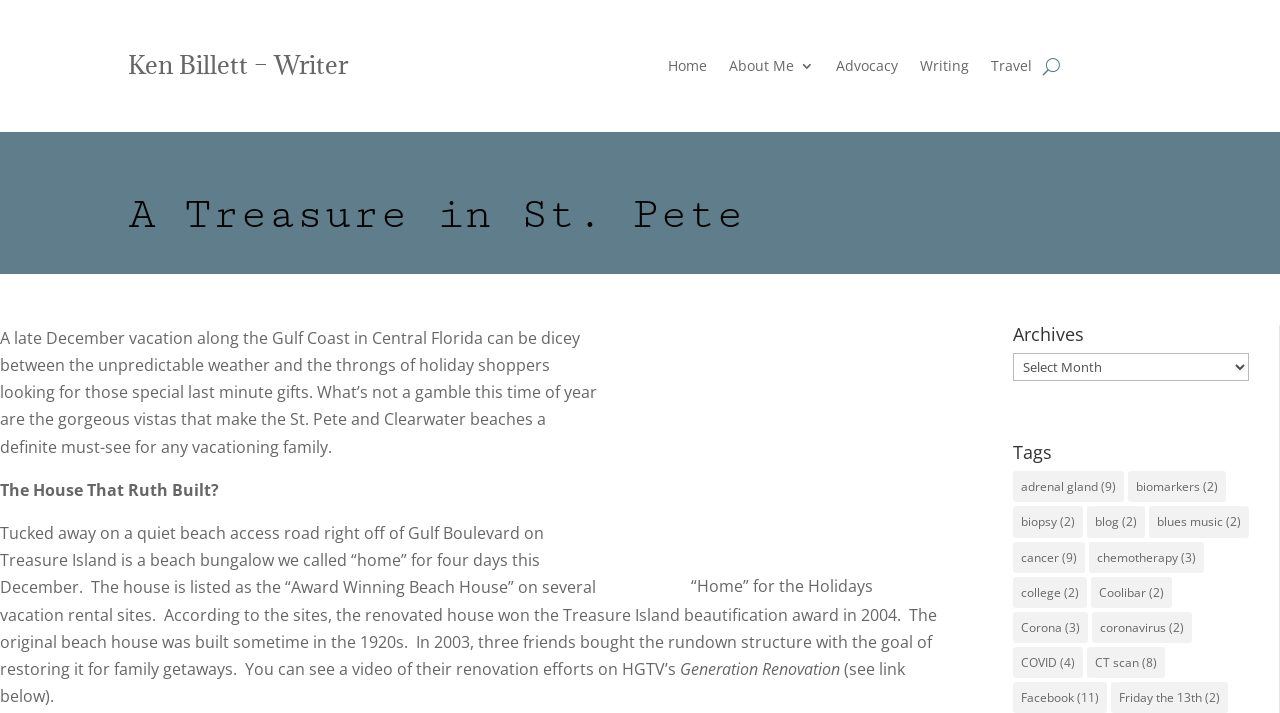Please locate the bounding box coordinates of the region I need to click to follow this instruction: "Click on the 'Advocacy' link".

[0.653, 0.083, 0.702, 0.114]